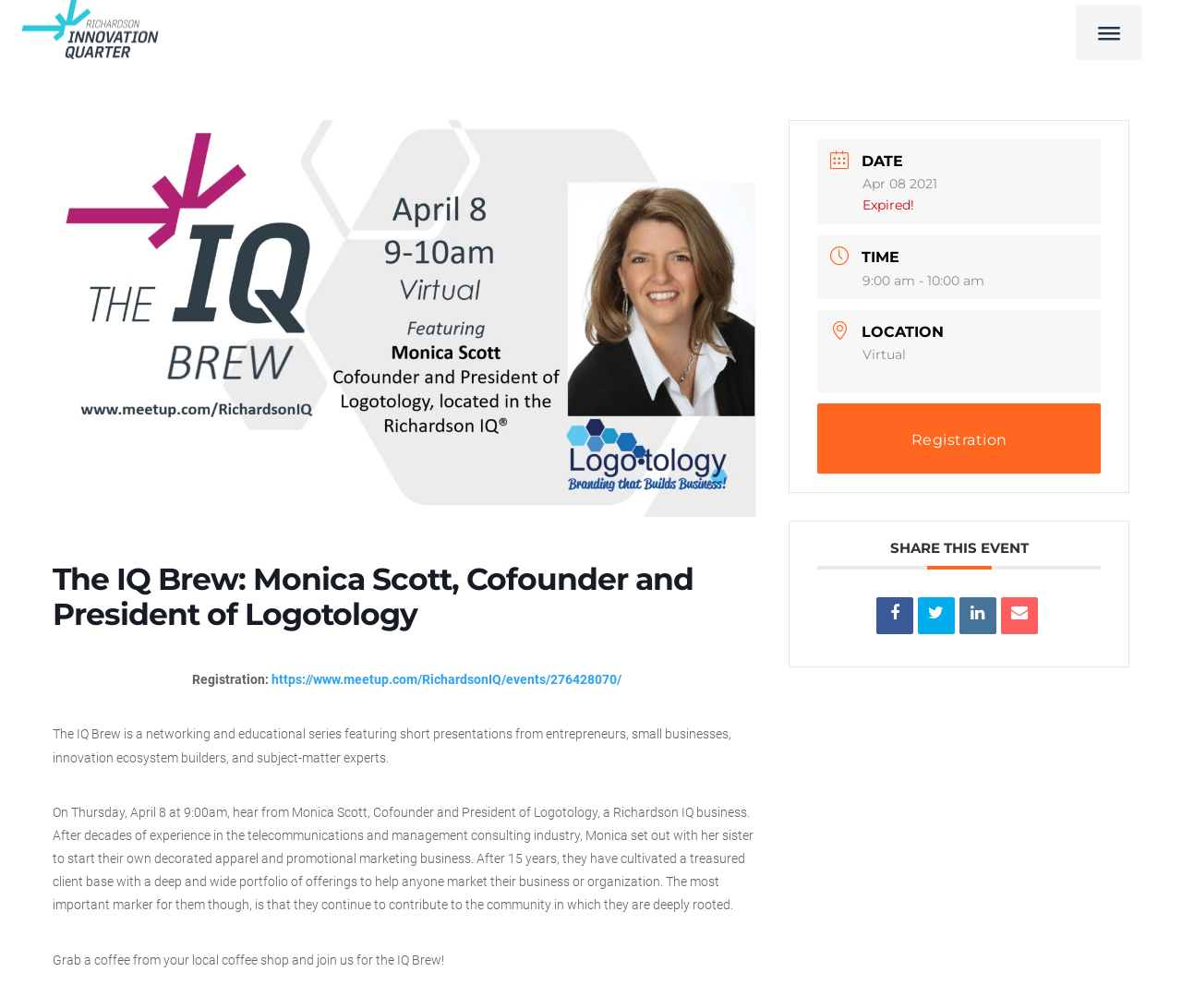What is the format of the IQ Brew event?
Look at the image and respond with a one-word or short-phrase answer.

Virtual